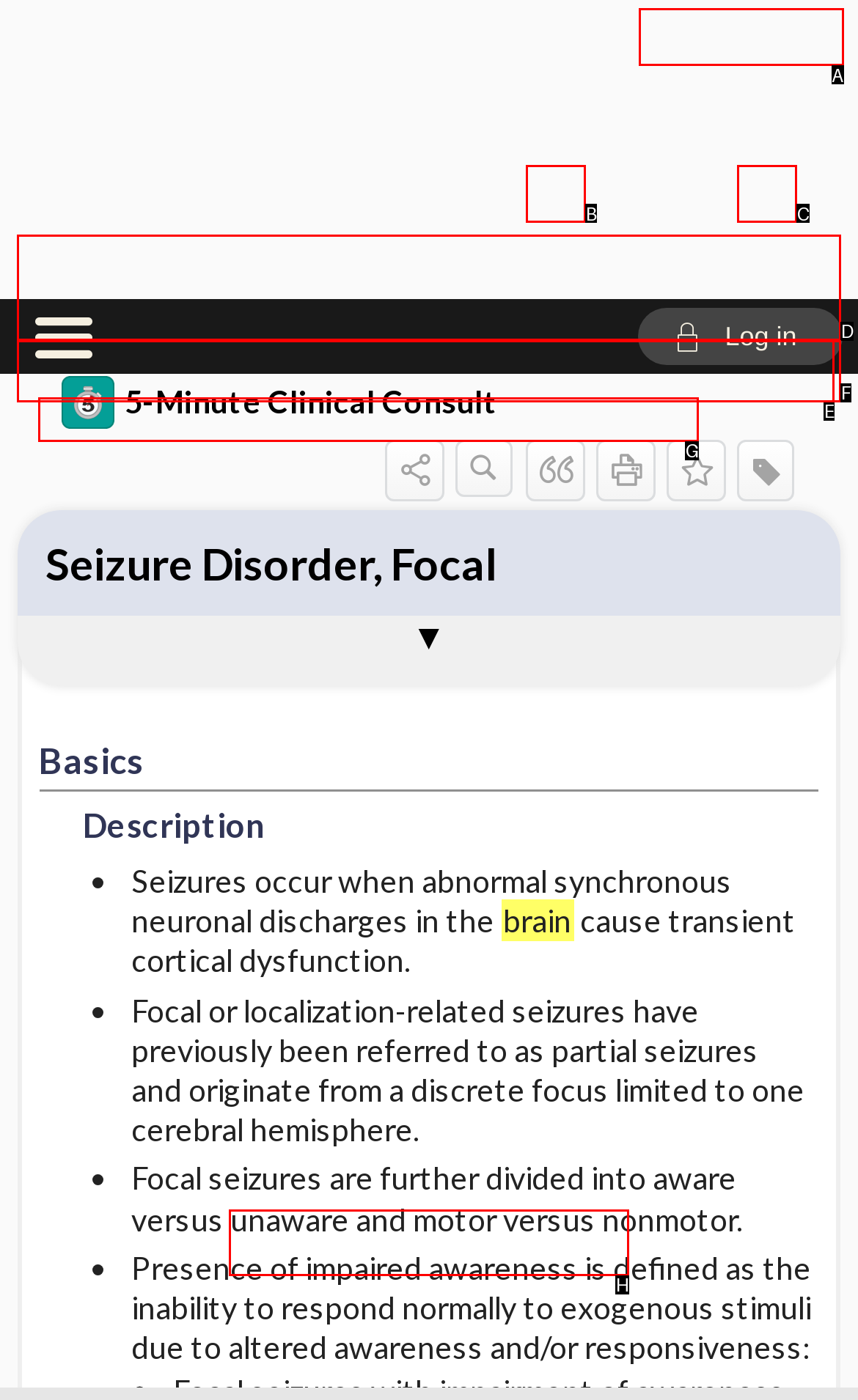Tell me which one HTML element I should click to complete this task: Log in Answer with the option's letter from the given choices directly.

A